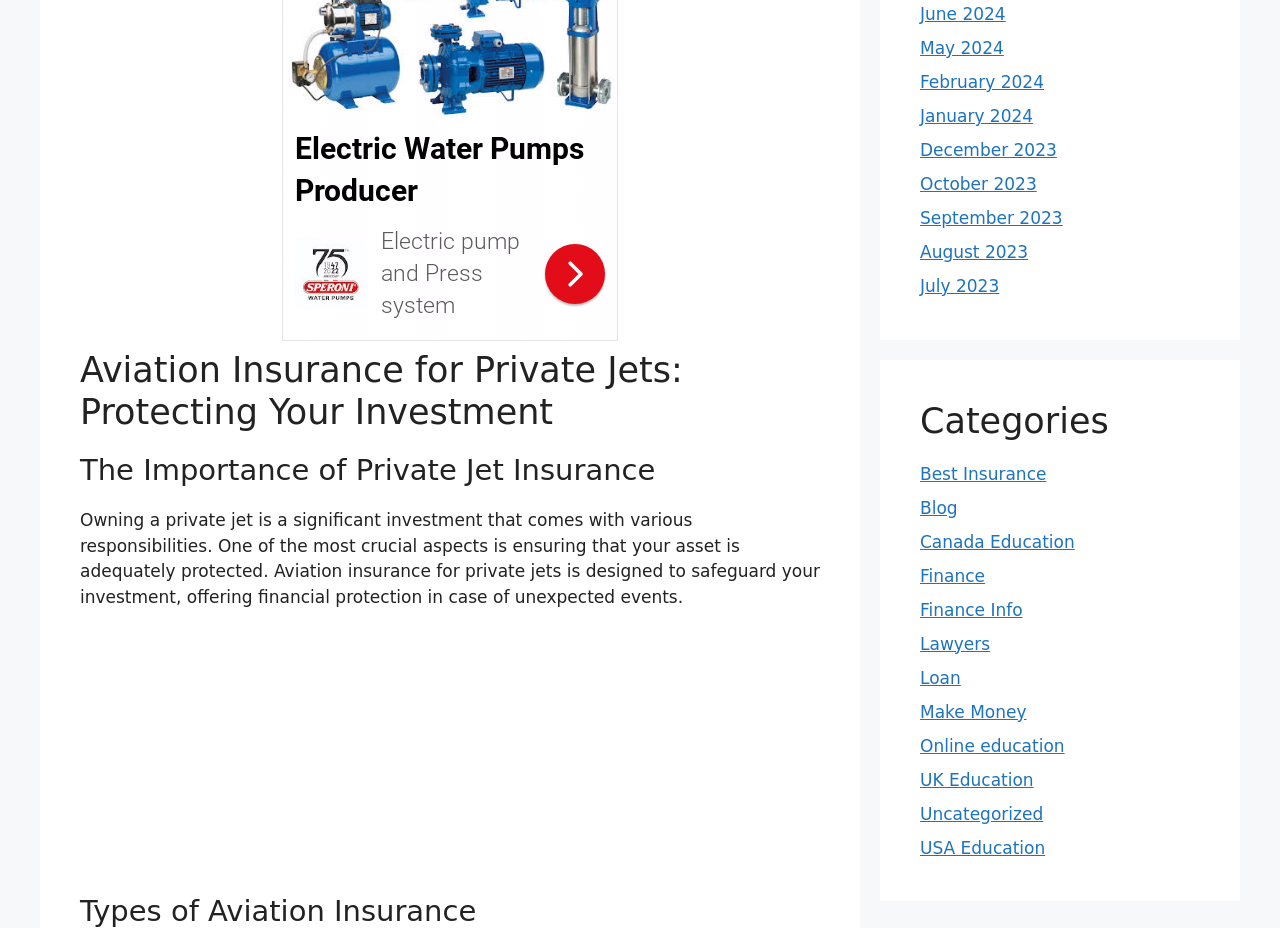Based on the image, provide a detailed and complete answer to the question: 
How many links are there in the 'Categories' section?

The 'Categories' section has links labeled 'Best Insurance', 'Blog', 'Canada Education', 'Finance', 'Finance Info', 'Lawyers', 'Loan', 'Make Money', 'Online education', 'UK Education', 'Uncategorized', and 'USA Education', which totals 13 links.